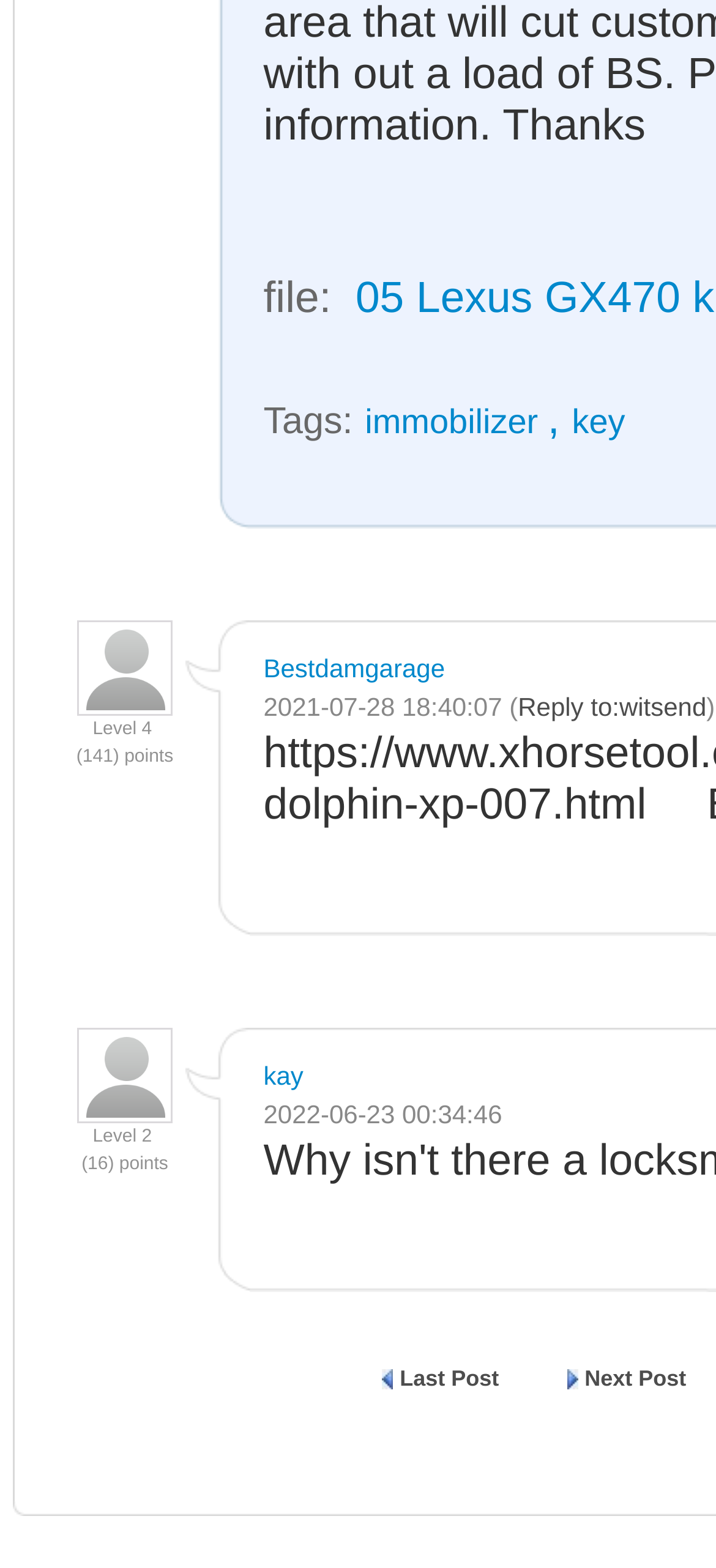Can you find the bounding box coordinates for the element to click on to achieve the instruction: "View the post by kay"?

[0.368, 0.676, 0.424, 0.695]